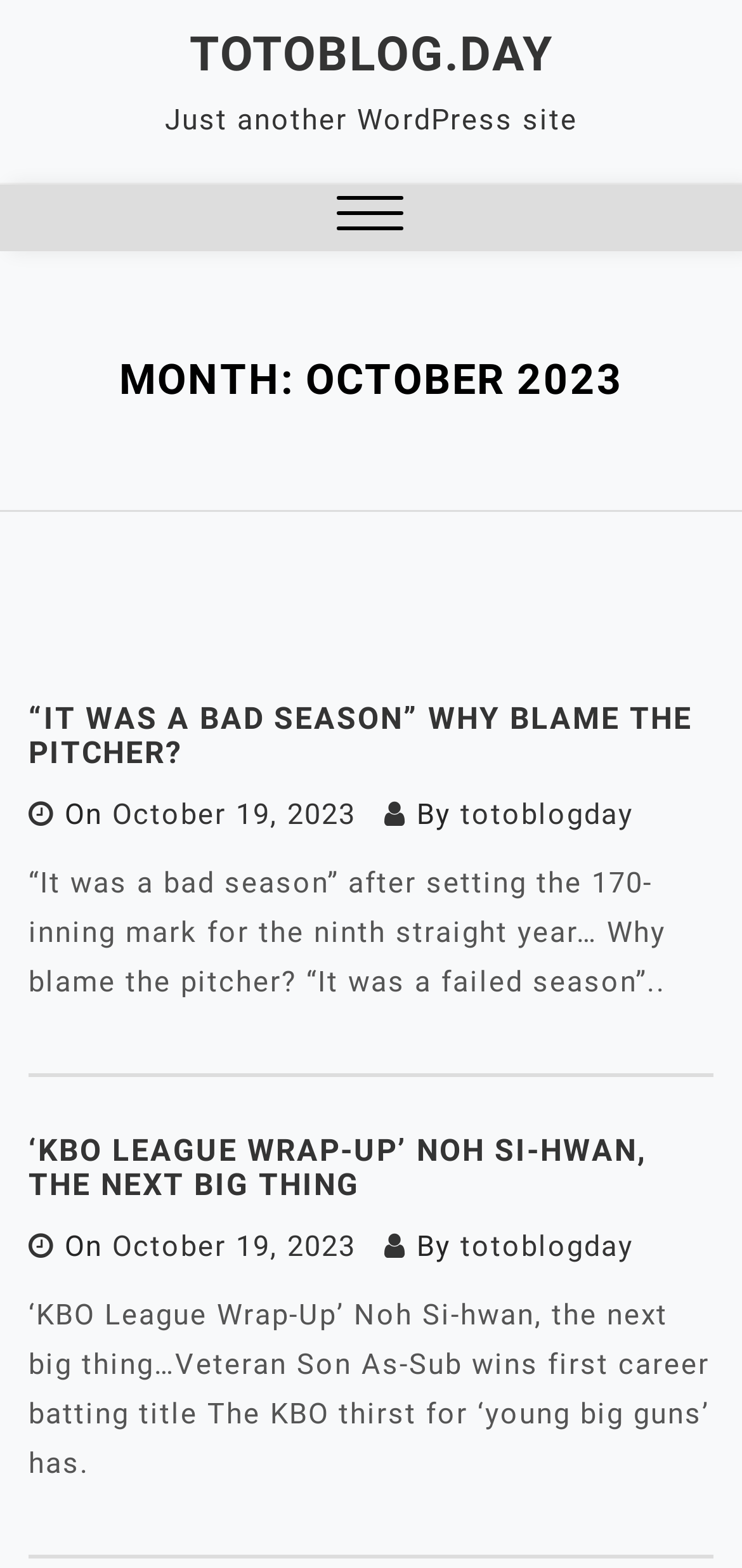Create a detailed description of the webpage's content and layout.

This webpage appears to be a blog page, specifically the second page of the "totoblog.day" website, with a focus on October 2023. At the top, there is a link to the website's main page, "TOTOBLOG.DAY", and a brief description, "Just another WordPress site". 

Below this, there is a button to open a menu, and a "Close Menu" button to the left of it. The main content of the page is divided into two sections, each containing an article. 

The first article has a heading, "“IT WAS A BAD SEASON” WHY BLAME THE PITCHER?", and is accompanied by a link to the article, a date "October 19, 2023", and the author's name, "totoblogday". The article's content discusses the blame placed on pitchers for a bad season.

The second article has a heading, "‘KBO LEAGUE WRAP-UP’ NOH SI-HWAN, THE NEXT BIG THING", and is also accompanied by a link to the article, a date "October 19, 2023", and the author's name, "totoblogday". This article discusses Noh Si-hwan as the next big thing in the KBO league, and also mentions veteran Son As-Sub winning his first career batting title.

Both articles are positioned side by side, with the first article taking up the top half of the page and the second article taking up the bottom half.